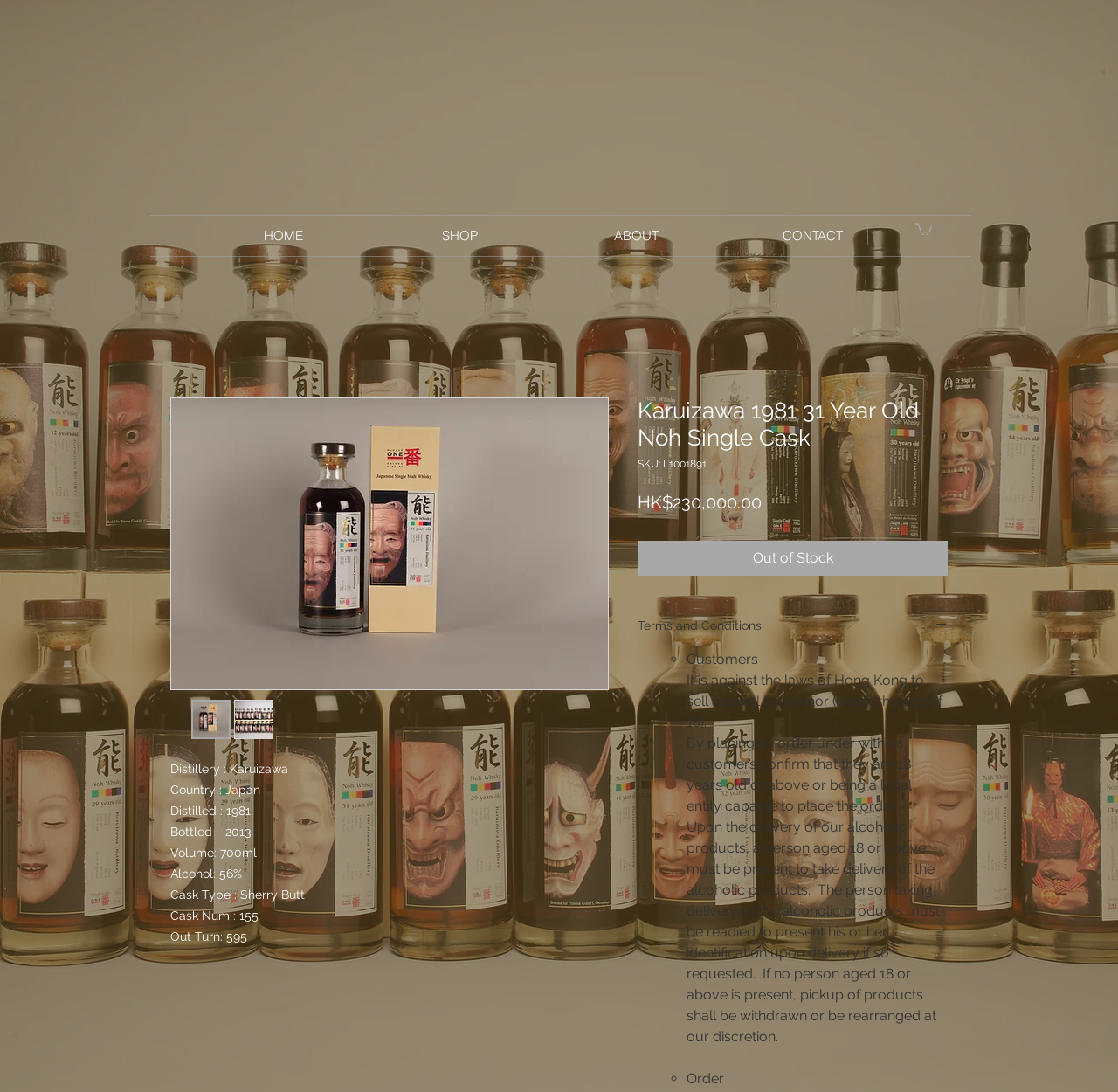Carefully examine the image and provide an in-depth answer to the question: What is the name of the whisky?

I found the answer by looking at the heading element with the text 'Karuizawa 1981 31 Year Old Noh Single Cask' which is located at the top of the page, indicating that it is the main product being displayed.